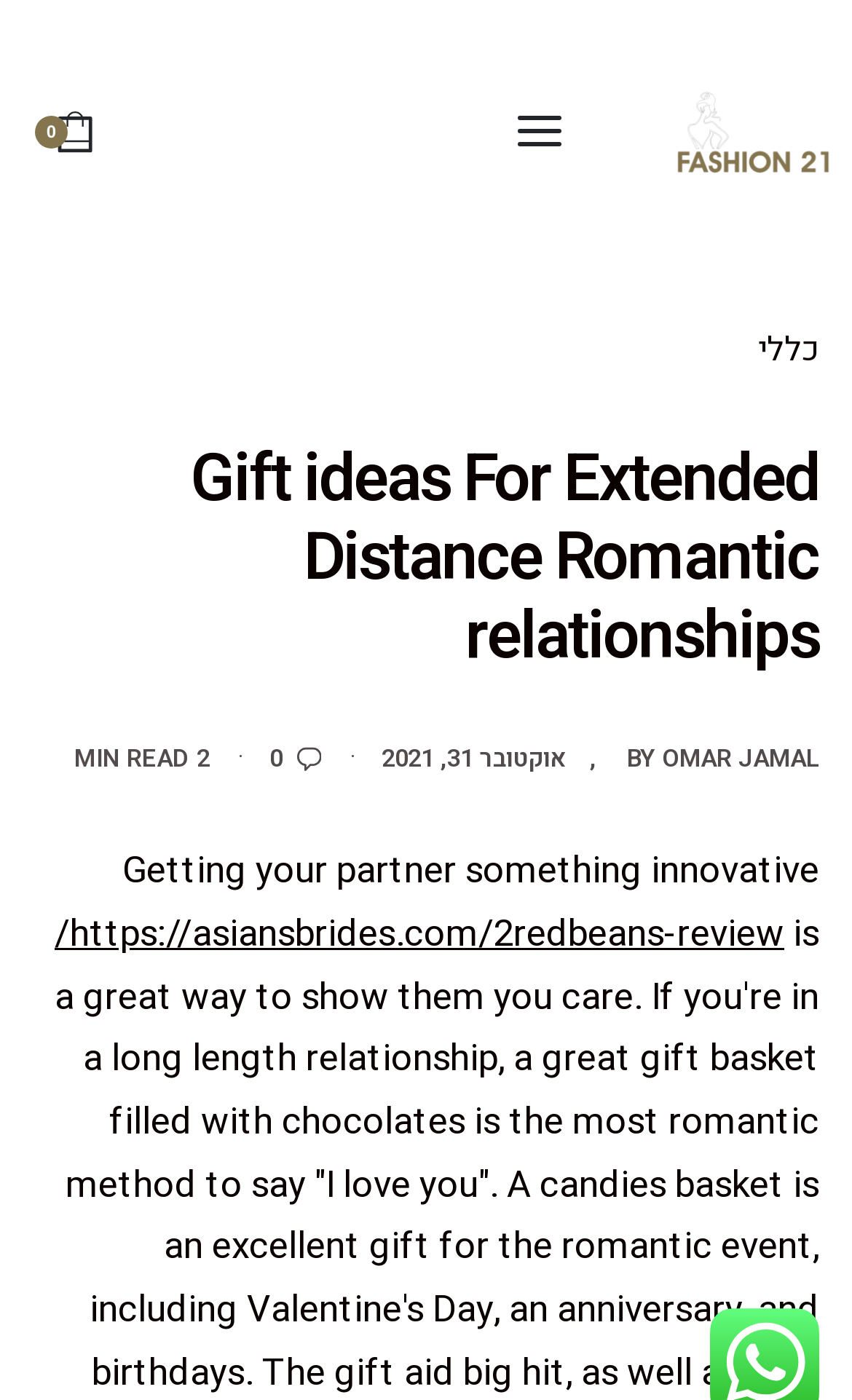What is the topic of the article?
Relying on the image, give a concise answer in one word or a brief phrase.

Gift ideas